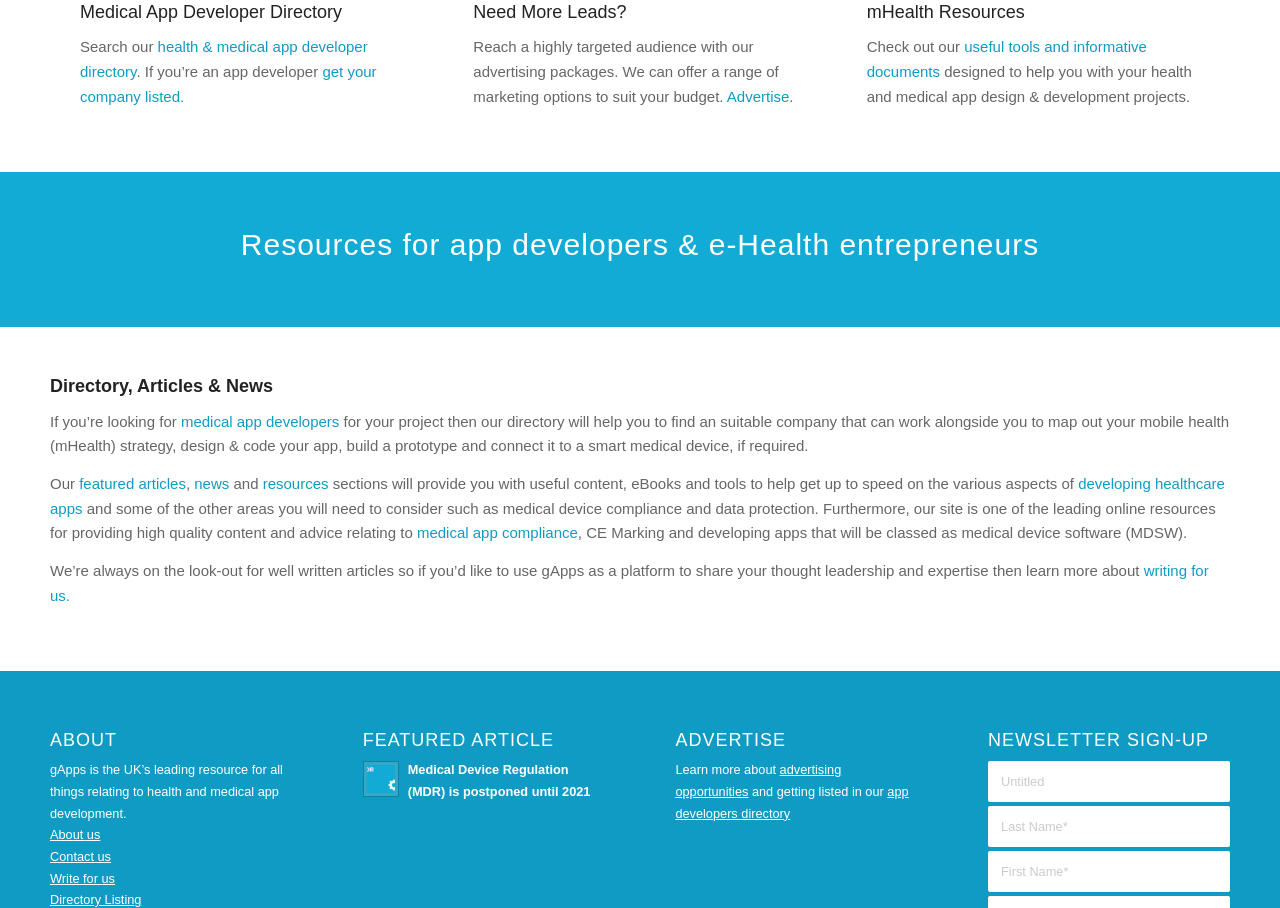Determine the bounding box coordinates of the clickable element to achieve the following action: 'Advertise'. Provide the coordinates as four float values between 0 and 1, formatted as [left, top, right, bottom].

[0.568, 0.096, 0.617, 0.115]